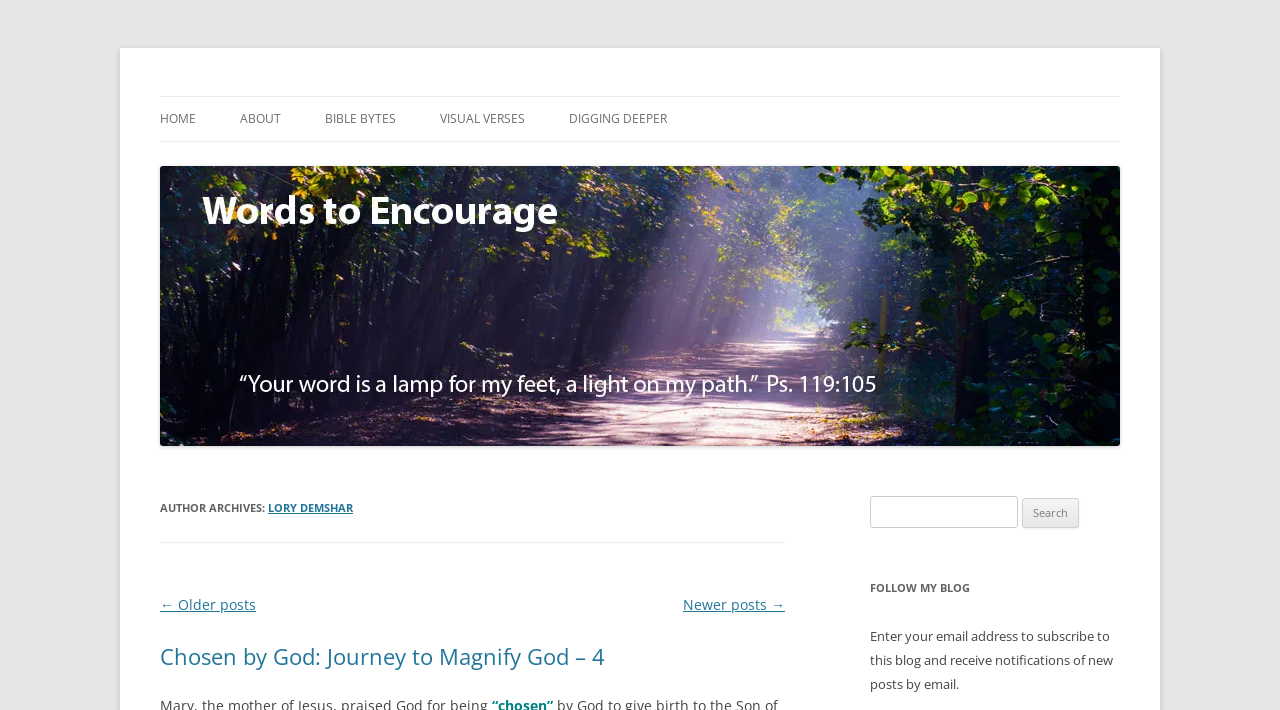Could you indicate the bounding box coordinates of the region to click in order to complete this instruction: "Access to Evidence".

None